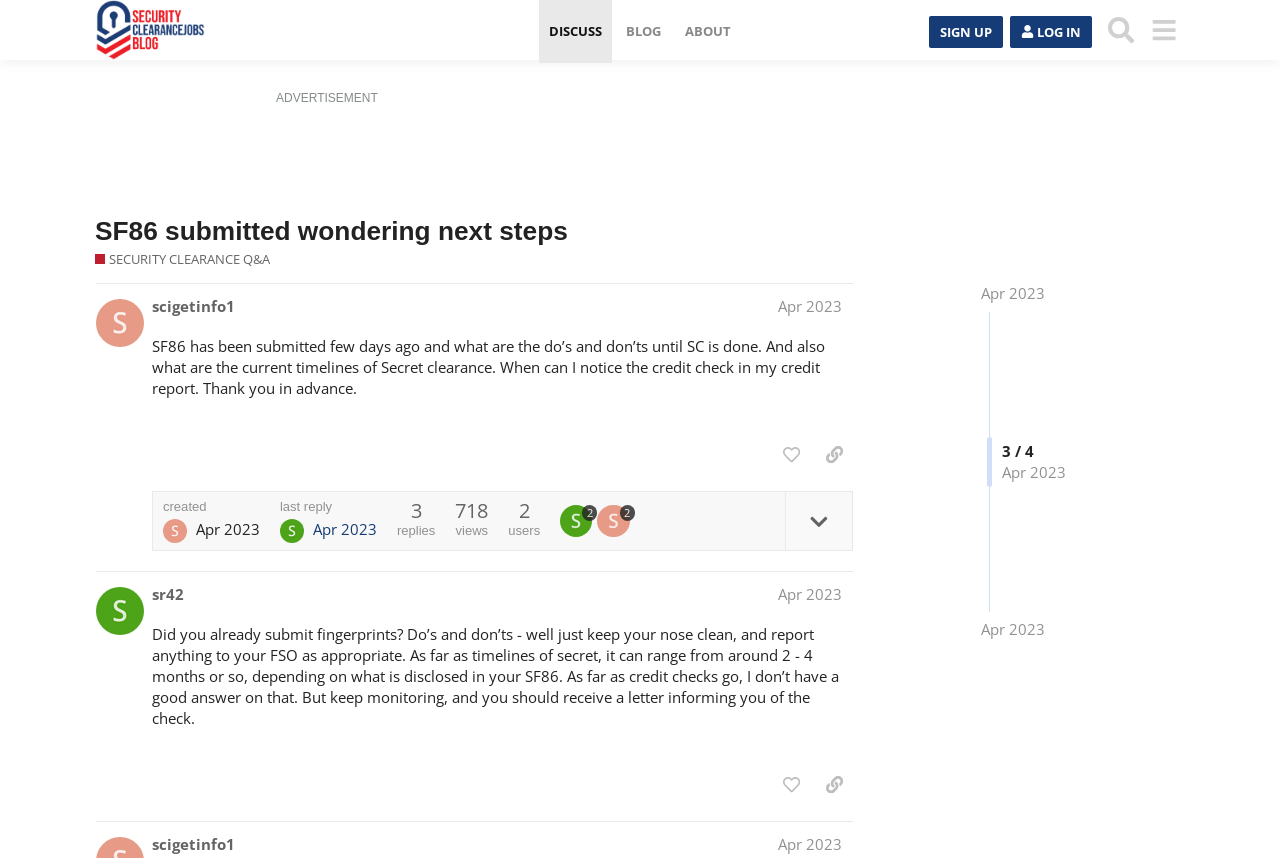Identify and provide the bounding box coordinates of the UI element described: "SECURITY CLEARANCE Q&A". The coordinates should be formatted as [left, top, right, bottom], with each number being a float between 0 and 1.

[0.074, 0.292, 0.211, 0.313]